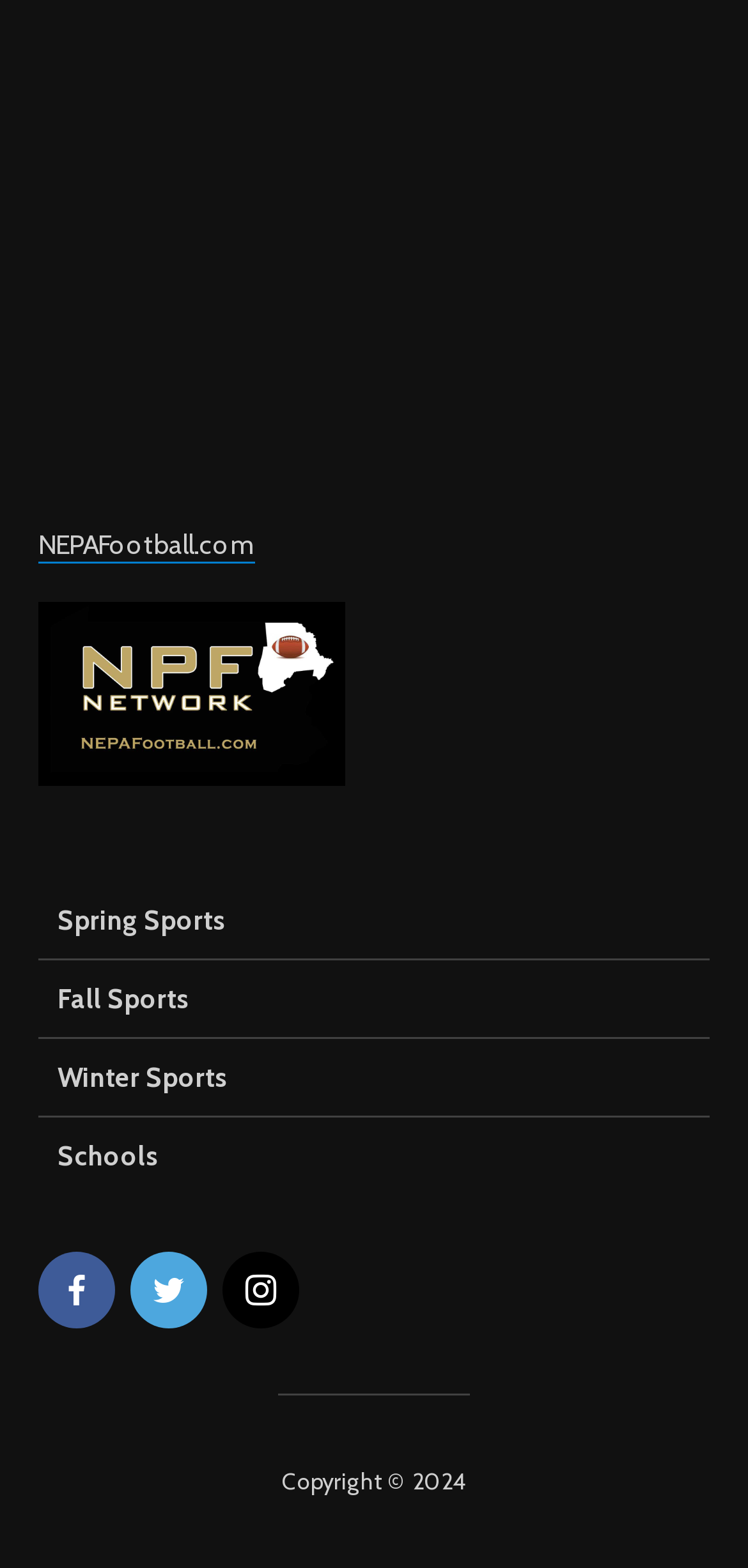Please locate the bounding box coordinates for the element that should be clicked to achieve the following instruction: "Explore Schools". Ensure the coordinates are given as four float numbers between 0 and 1, i.e., [left, top, right, bottom].

[0.051, 0.713, 0.949, 0.762]